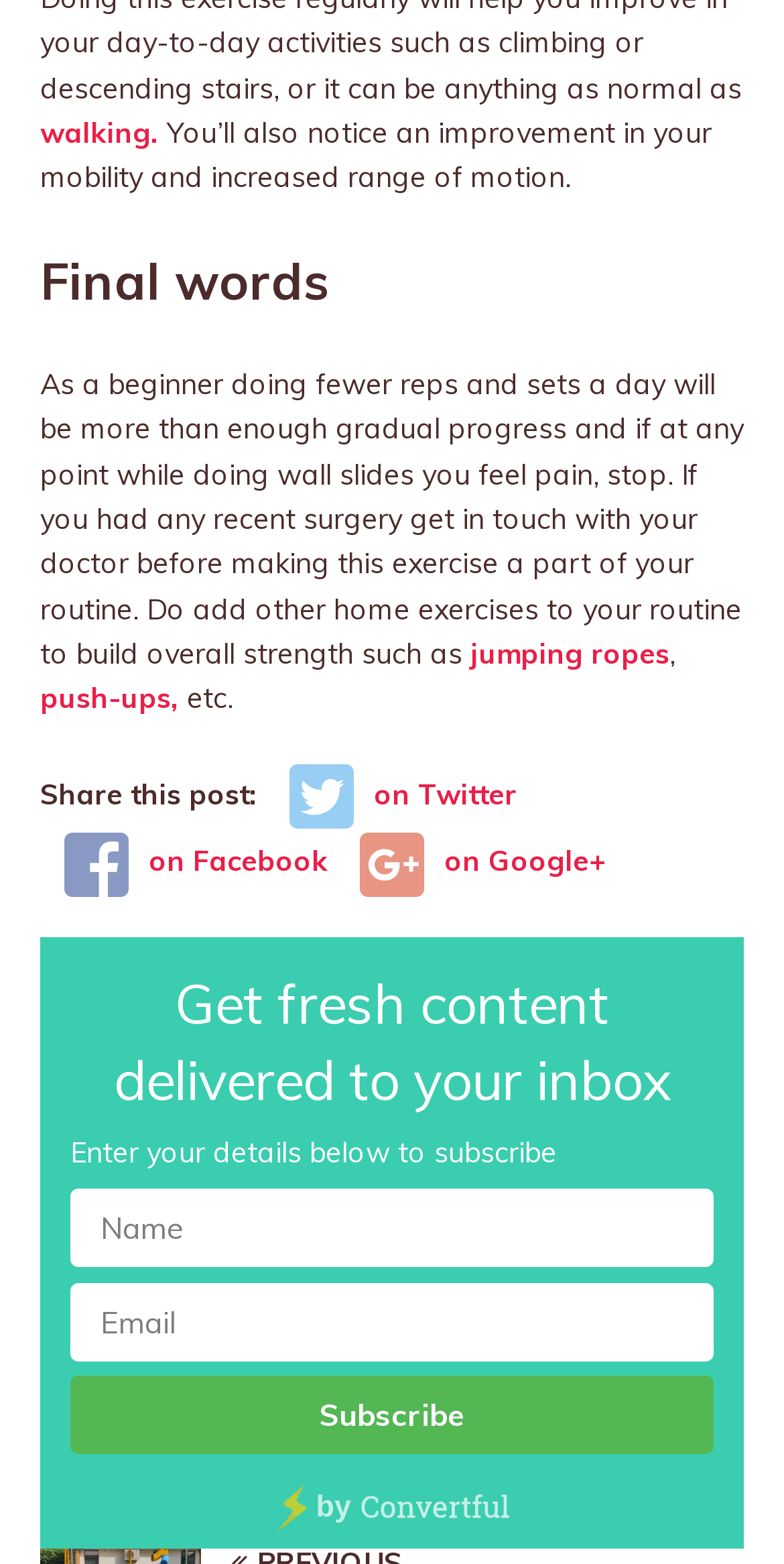Please specify the bounding box coordinates of the area that should be clicked to accomplish the following instruction: "Click on the link to learn about jumping ropes". The coordinates should consist of four float numbers between 0 and 1, i.e., [left, top, right, bottom].

[0.6, 0.406, 0.854, 0.43]